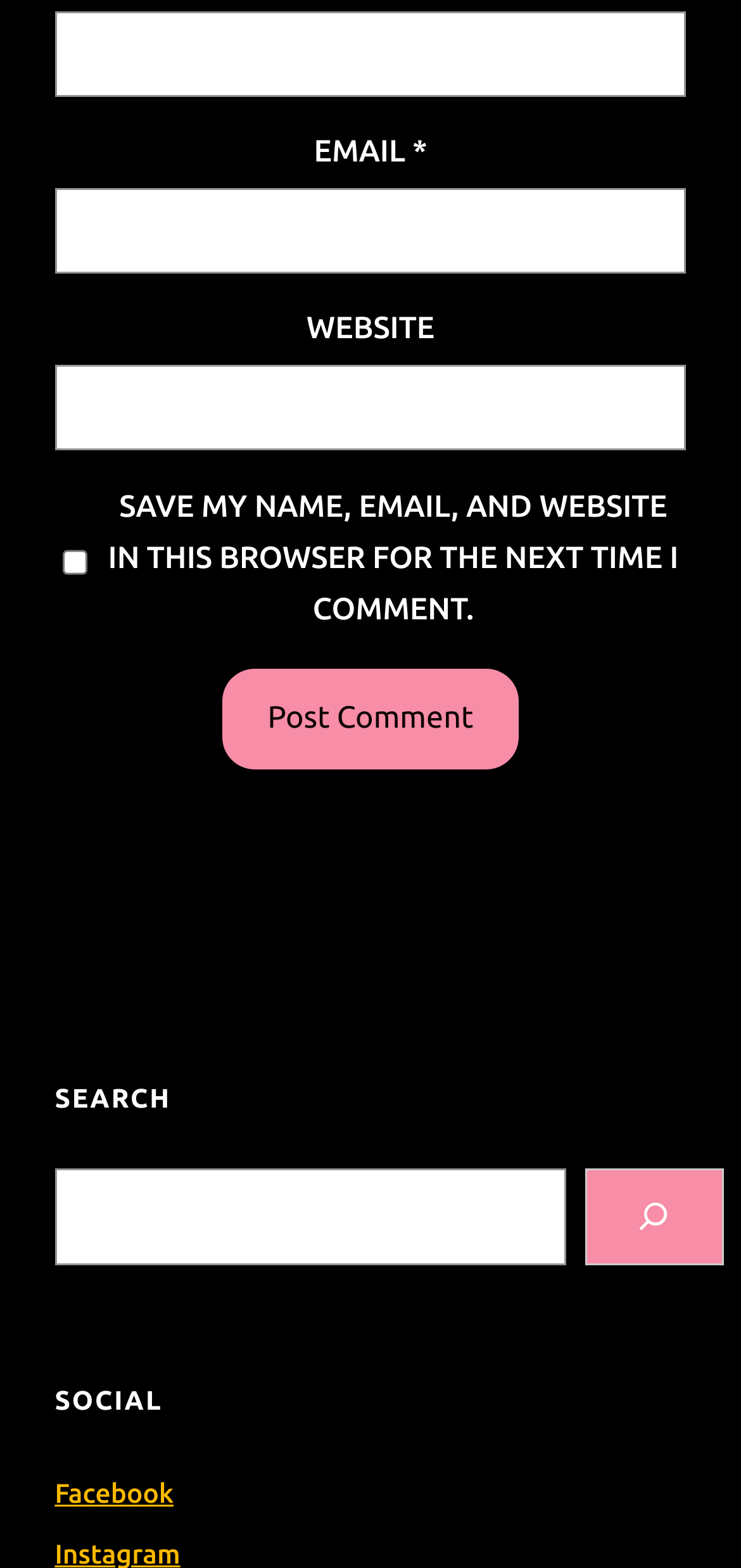Bounding box coordinates are to be given in the format (top-left x, top-left y, bottom-right x, bottom-right y). All values must be floating point numbers between 0 and 1. Provide the bounding box coordinate for the UI element described as: parent_node: NAME * name="author"

[0.074, 0.007, 0.926, 0.062]